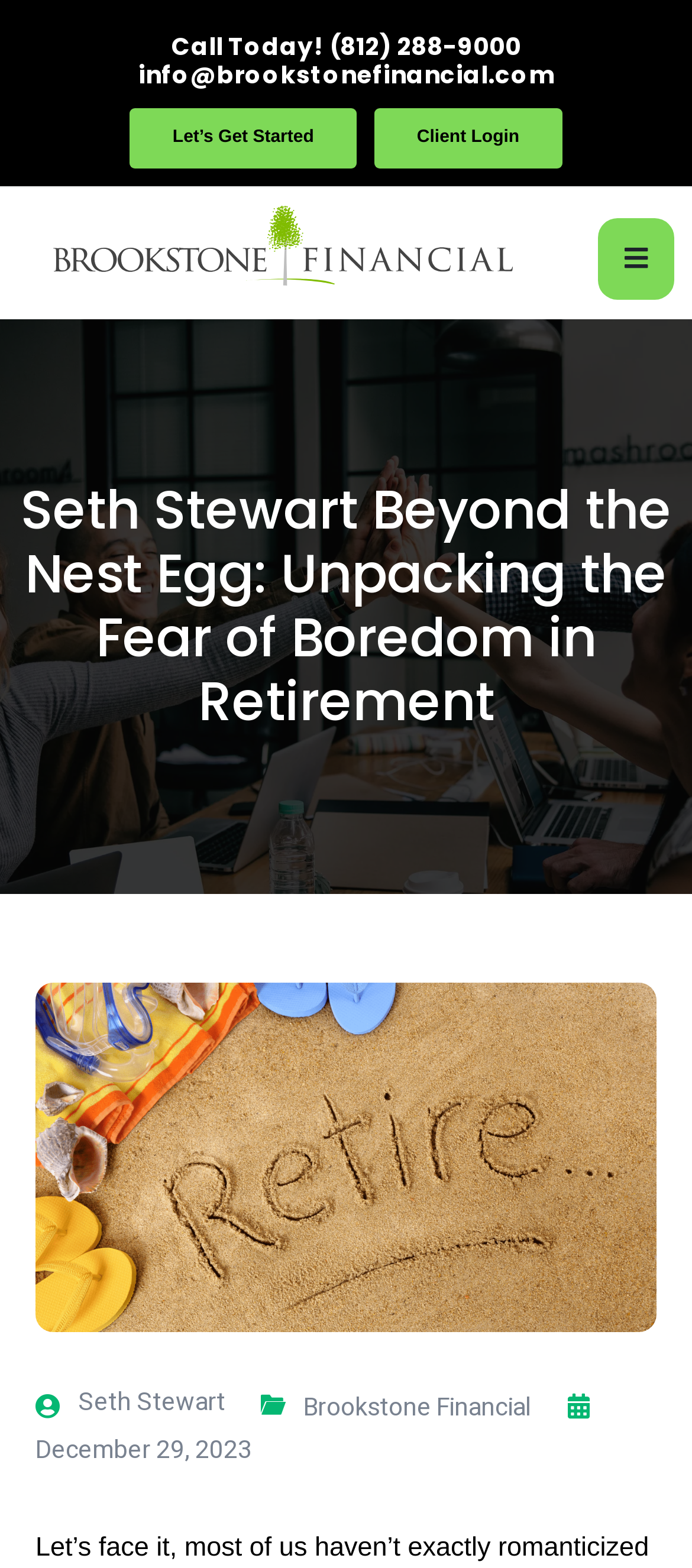Generate a comprehensive caption for the webpage you are viewing.

The webpage is about Brookstone Financial in Jeffersonville, IN, and its focus is on helping individuals overcome the fear of boredom in retirement. 

At the top of the page, there is a heading that displays the company's contact information, including a phone number and email address. Below this, there are two links, "Let's Get Started" and "Client Login", positioned side by side. 

A horizontal separator line divides the top section from the rest of the page. 

On the left side of the page, there is an image with a link, taking up a significant portion of the page's width. To the right of this image, there is a button. 

The main content of the page is a heading that reads "Beyond the Nest Egg: Unpacking the Fear of Boredom in Retirement" by Seth Stewart. This heading spans almost the entire width of the page. 

Below this heading, there is another image with a link, which takes up a significant portion of the page's width. 

At the bottom of the page, there are three pieces of text: the author's name, "Seth Stewart", a link to "Brookstone Financial", and a date, "December 29, 2023". These elements are positioned in a horizontal layout.